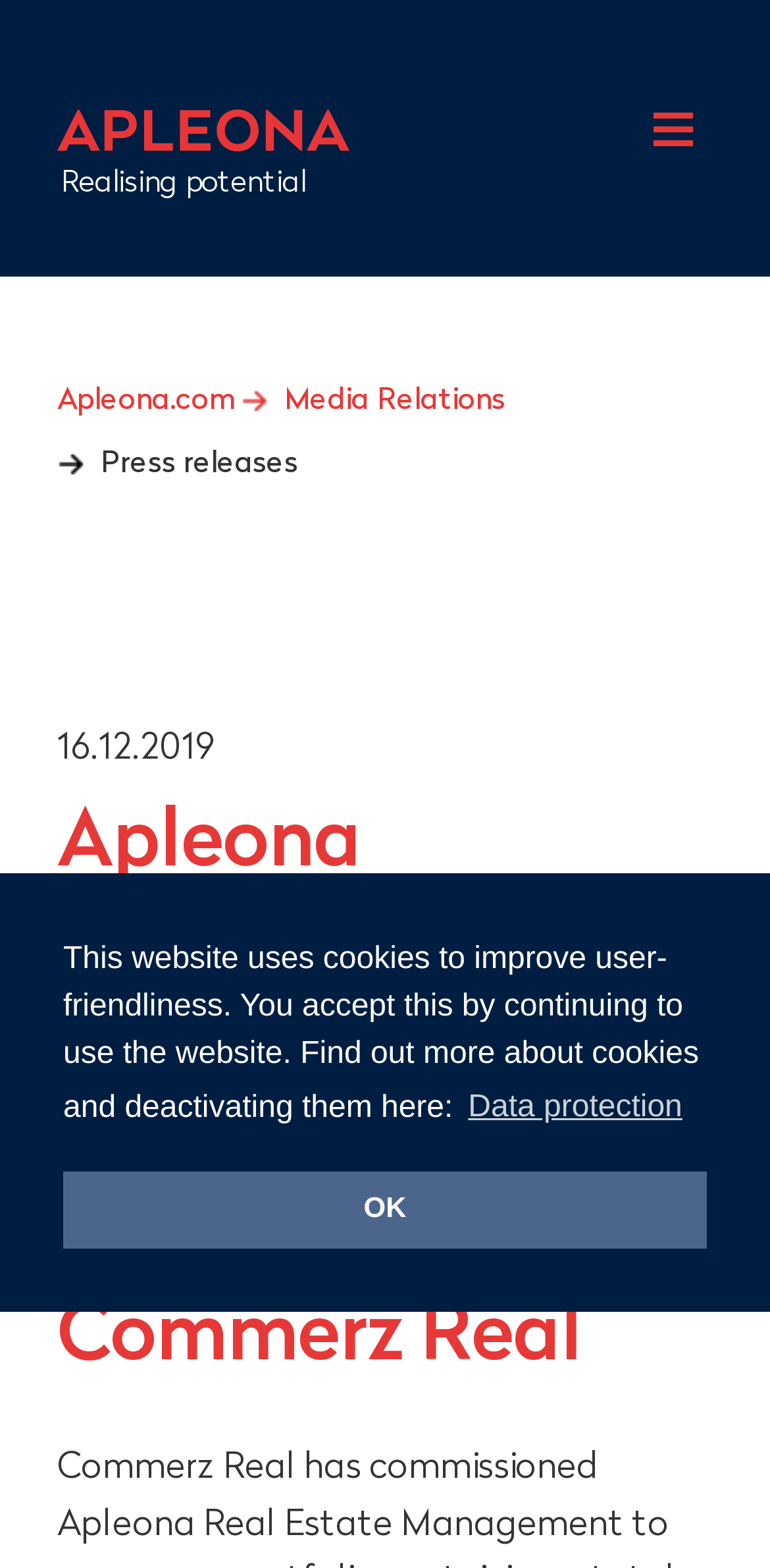Using the description "Data protection", predict the bounding box of the relevant HTML element.

[0.6, 0.688, 0.894, 0.726]